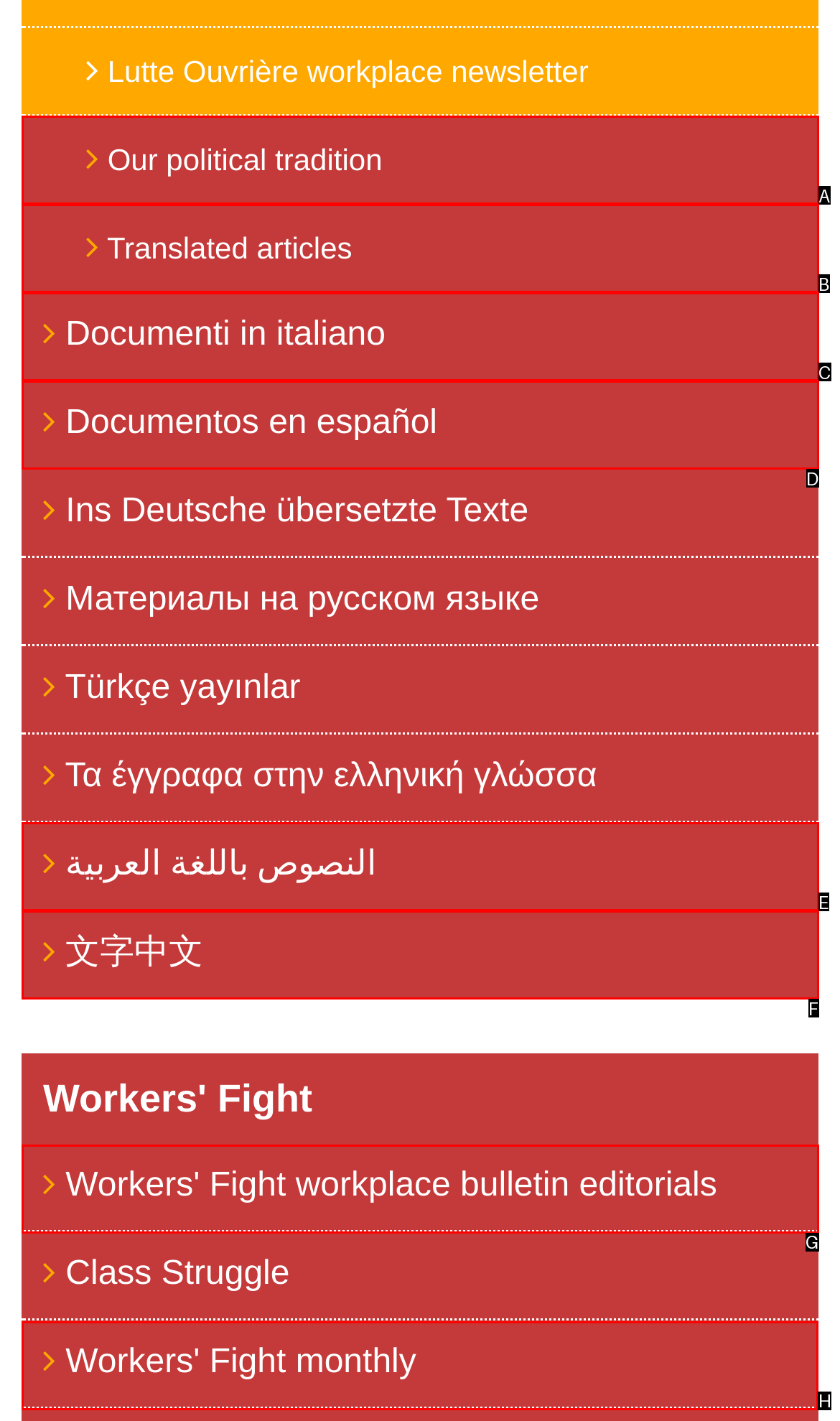Point out which UI element to click to complete this task: Check the 'Events' schedule
Answer with the letter corresponding to the right option from the available choices.

None